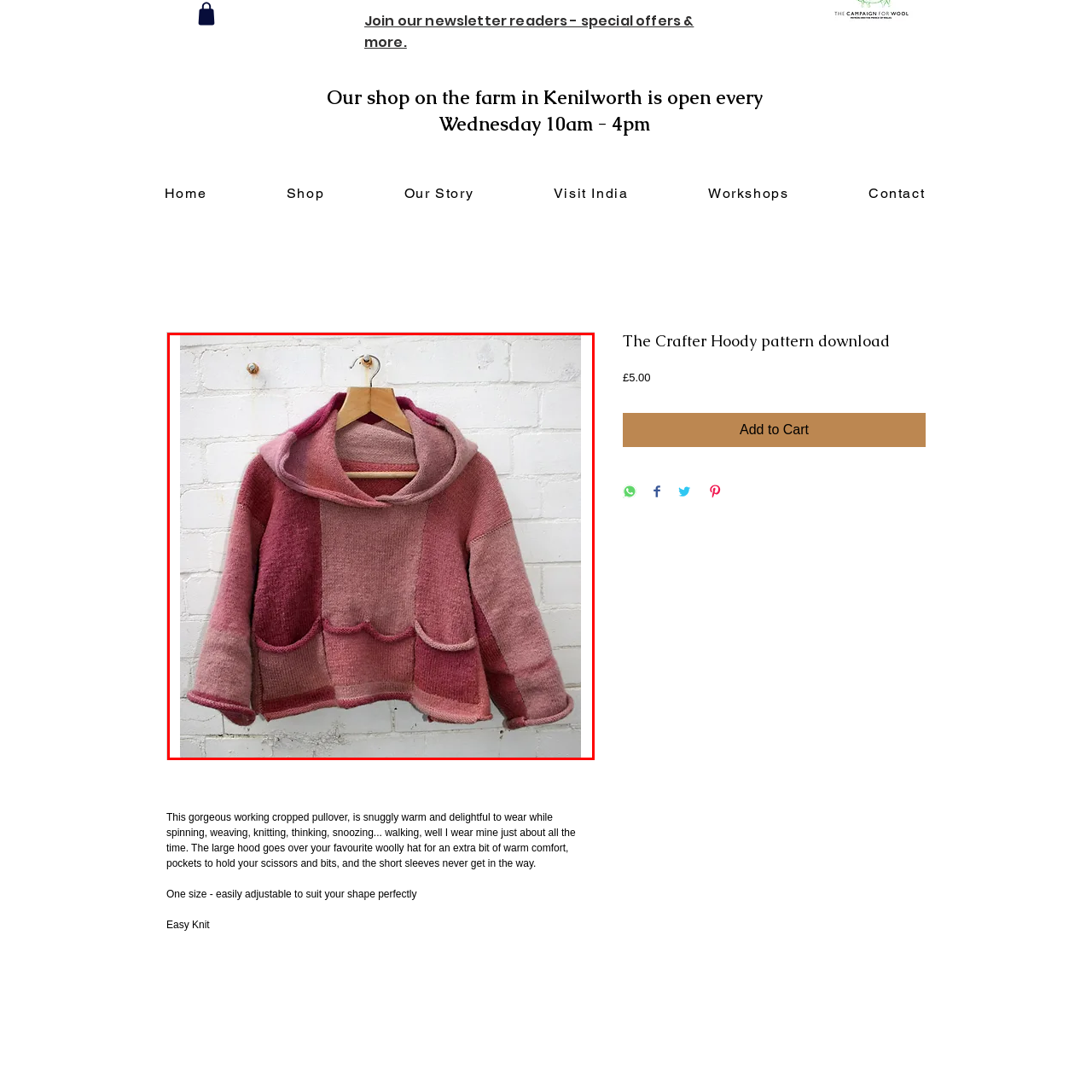Please provide a comprehensive caption for the image highlighted in the red box.

The image showcases a beautifully crafted cropped pullover known as "The Crafter Hoody." This unique garment, designed for both comfort and style, features a cozy, oversized hood and a delightful array of pink shades that blend harmoniously. Its short sleeves are practical, ensuring ease of movement during activities like spinning or knitting. Additionally, the hoody is designed with functional pockets, perfect for holding essentials like scissors. The overall aesthetic is both warm and inviting, making it a versatile piece for various casual occasions.